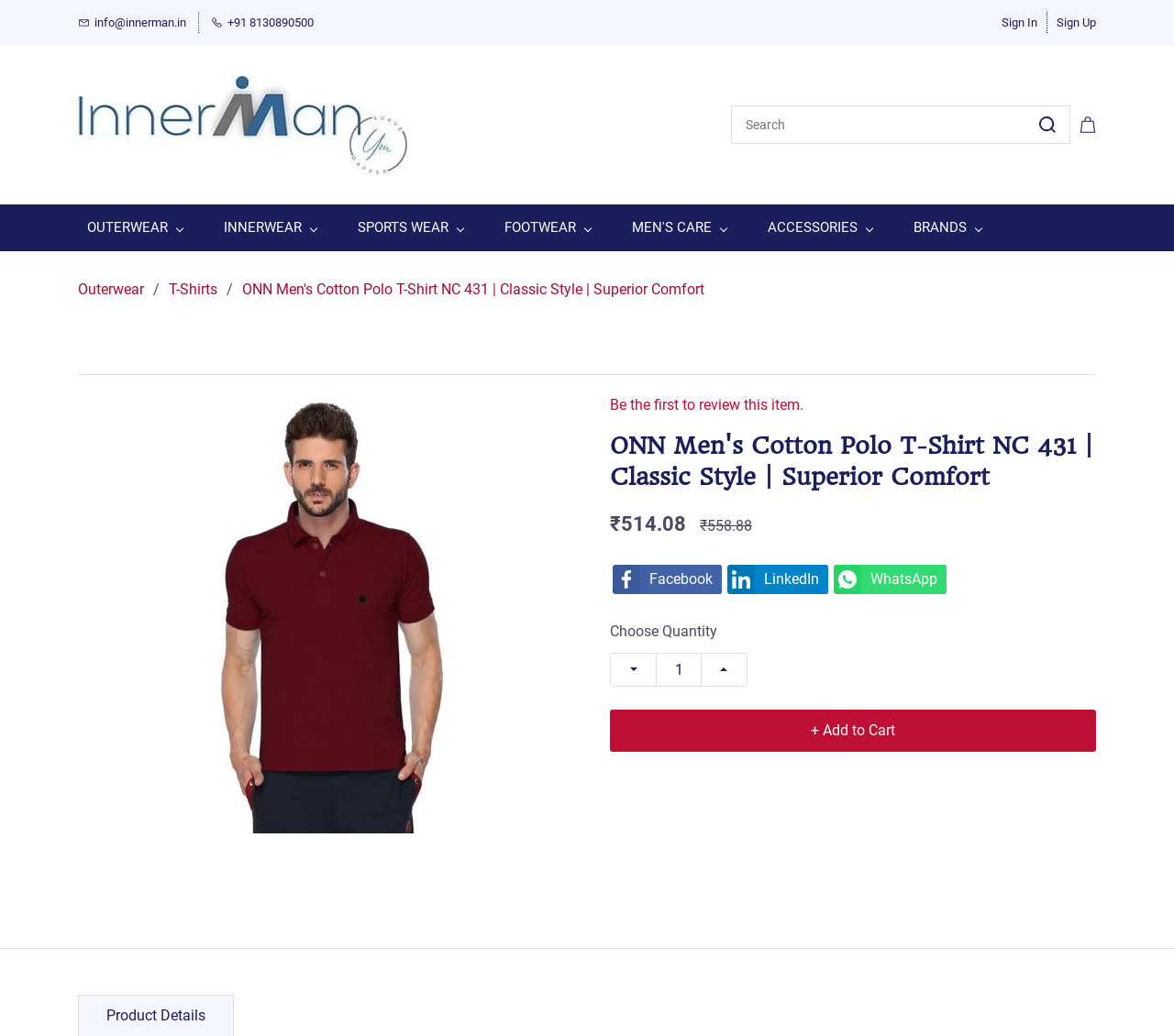What is the brand of the product?
Answer the question with as much detail as possible.

I determined the brand of the product by looking at the link with the text 'ONN Men's Cotton Polo T-Shirt NC 431 | Classic Style | Superior Comfort' which is likely the product title, and extracting the brand name 'ONN' from it.